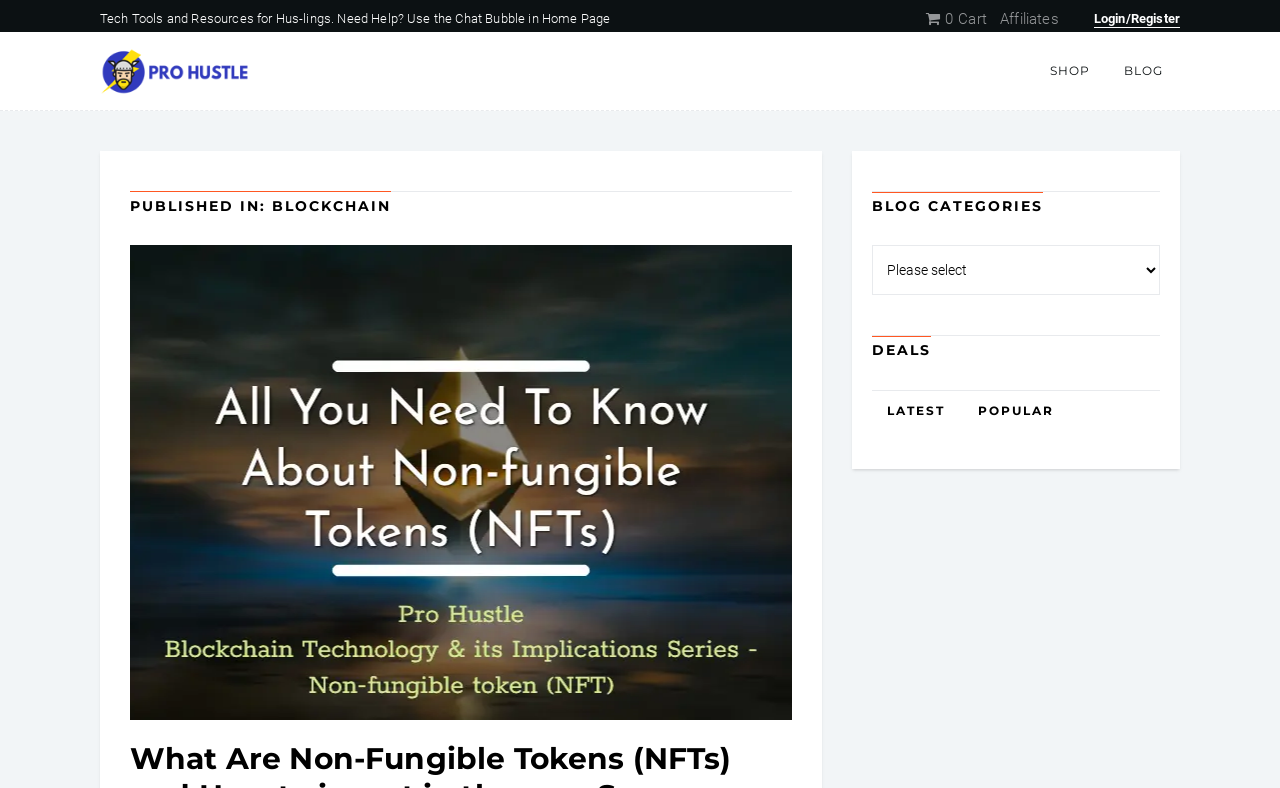Please identify the bounding box coordinates for the region that you need to click to follow this instruction: "Read the blog about blockchain".

[0.212, 0.249, 0.305, 0.272]